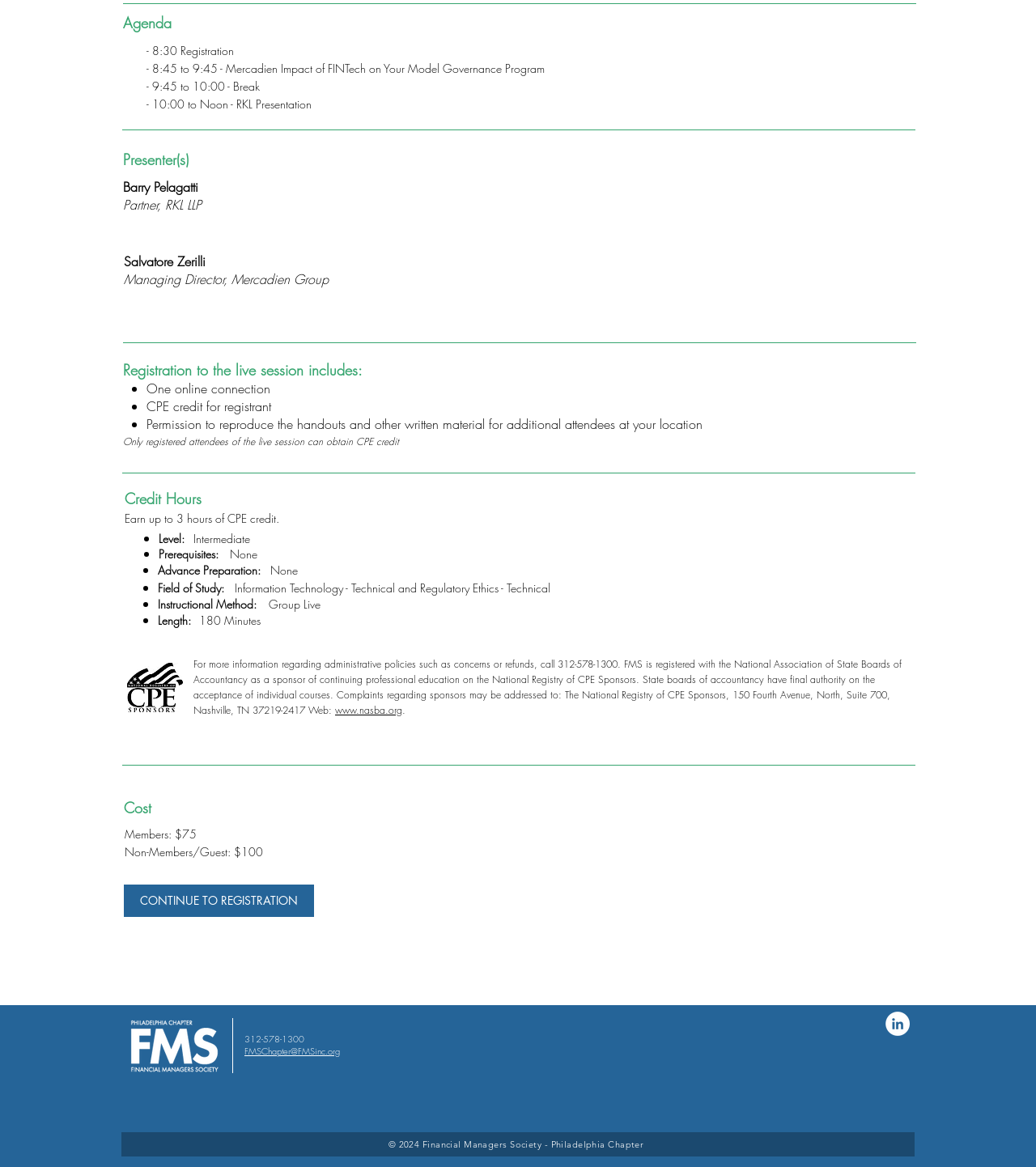Determine the bounding box for the UI element as described: "aria-label="LinkedIn"". The coordinates should be represented as four float numbers between 0 and 1, formatted as [left, top, right, bottom].

[0.855, 0.867, 0.878, 0.888]